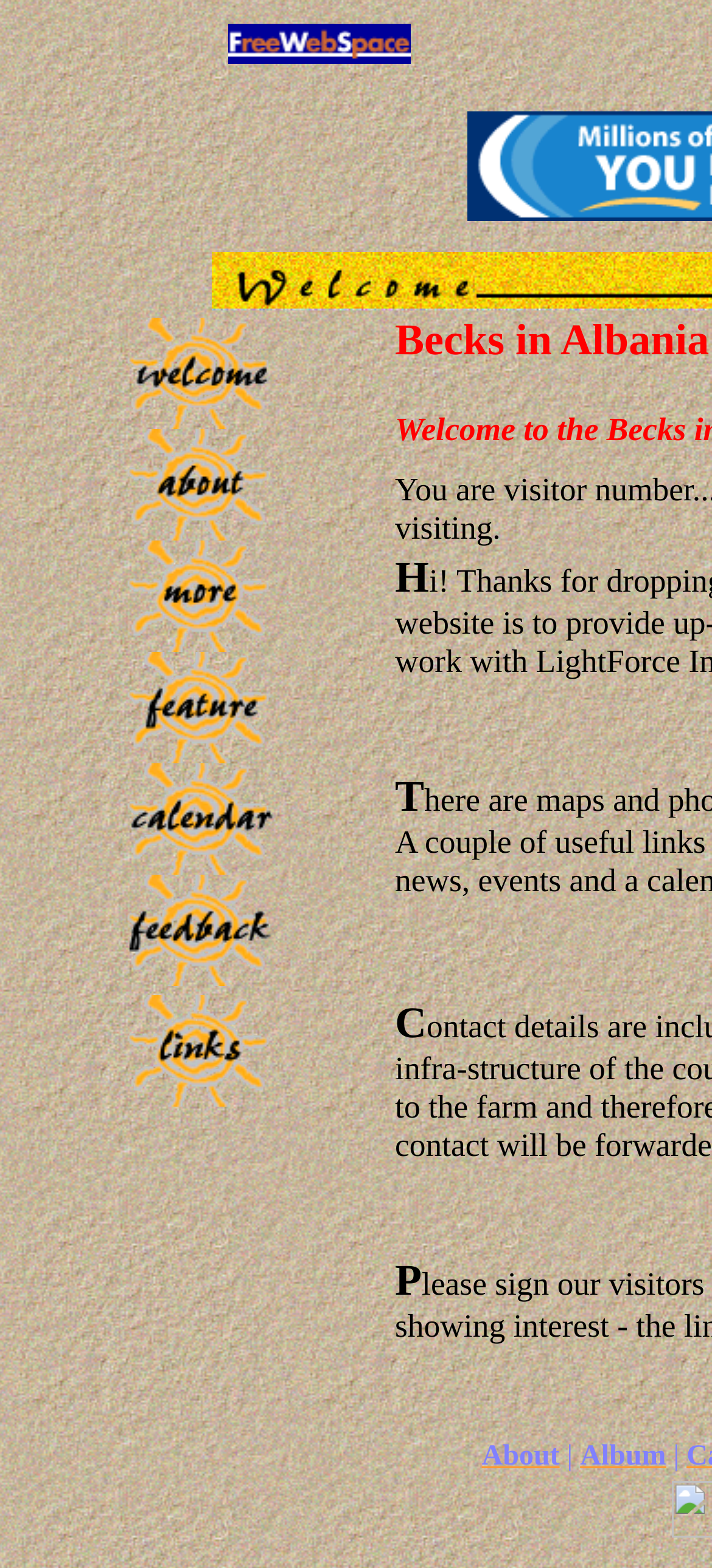Locate the bounding box coordinates of the area to click to fulfill this instruction: "click the About link". The bounding box should be presented as four float numbers between 0 and 1, in the order [left, top, right, bottom].

[0.154, 0.33, 0.416, 0.349]